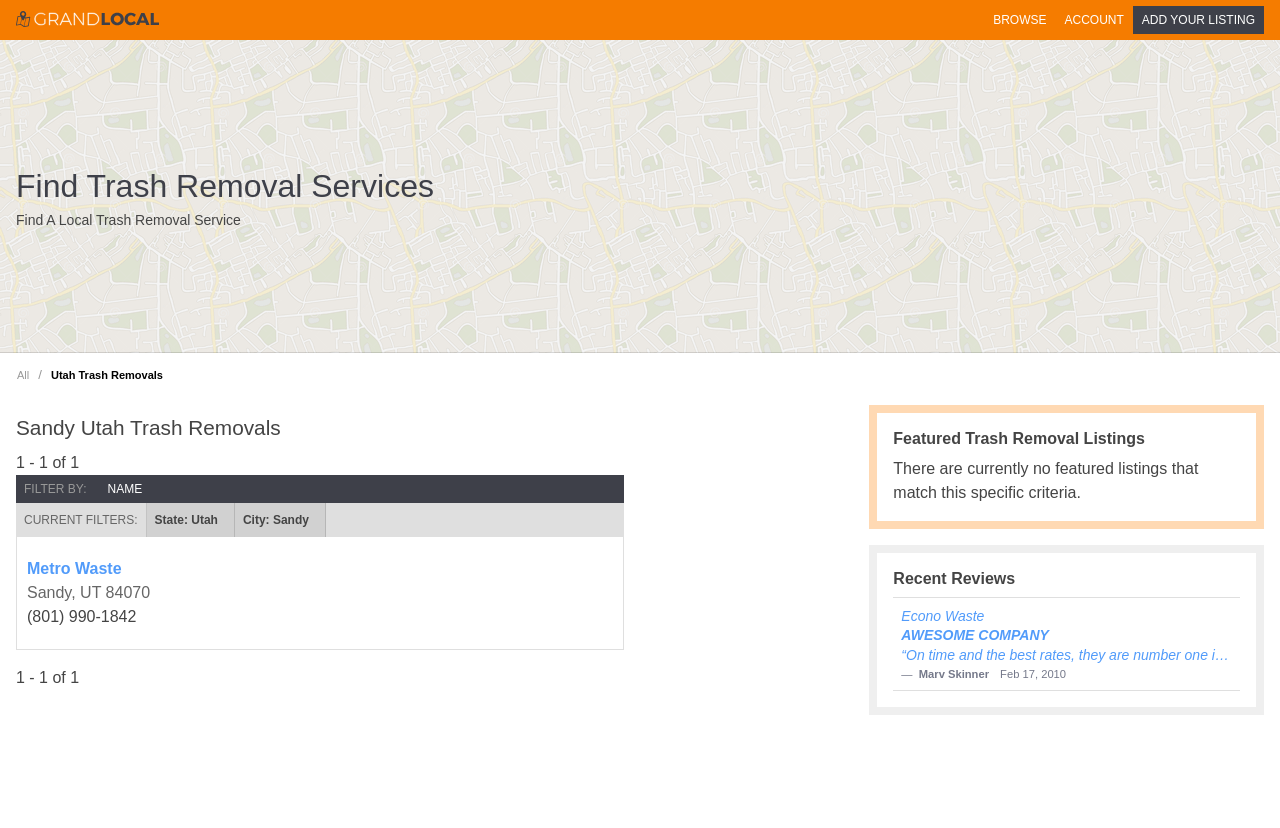Find the bounding box coordinates of the area to click in order to follow the instruction: "Browse local trash removal services".

[0.769, 0.007, 0.825, 0.041]